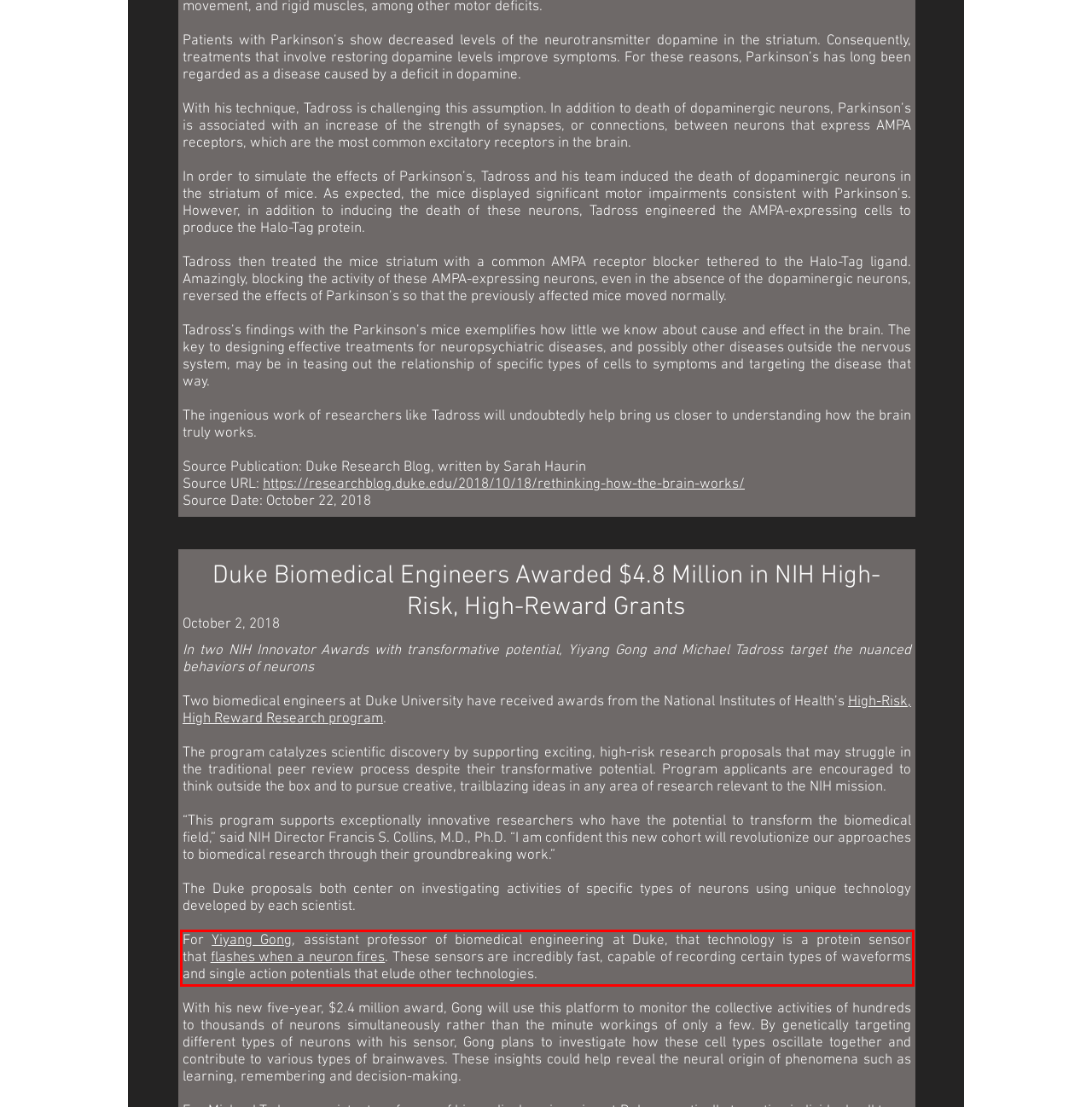Locate the red bounding box in the provided webpage screenshot and use OCR to determine the text content inside it.

For Yiyang Gong, assistant professor of biomedical engineering at Duke, that technology is a protein sensor that flashes when a neuron fires. These sensors are incredibly fast, capable of recording certain types of waveforms and single action potentials that elude other technologies.